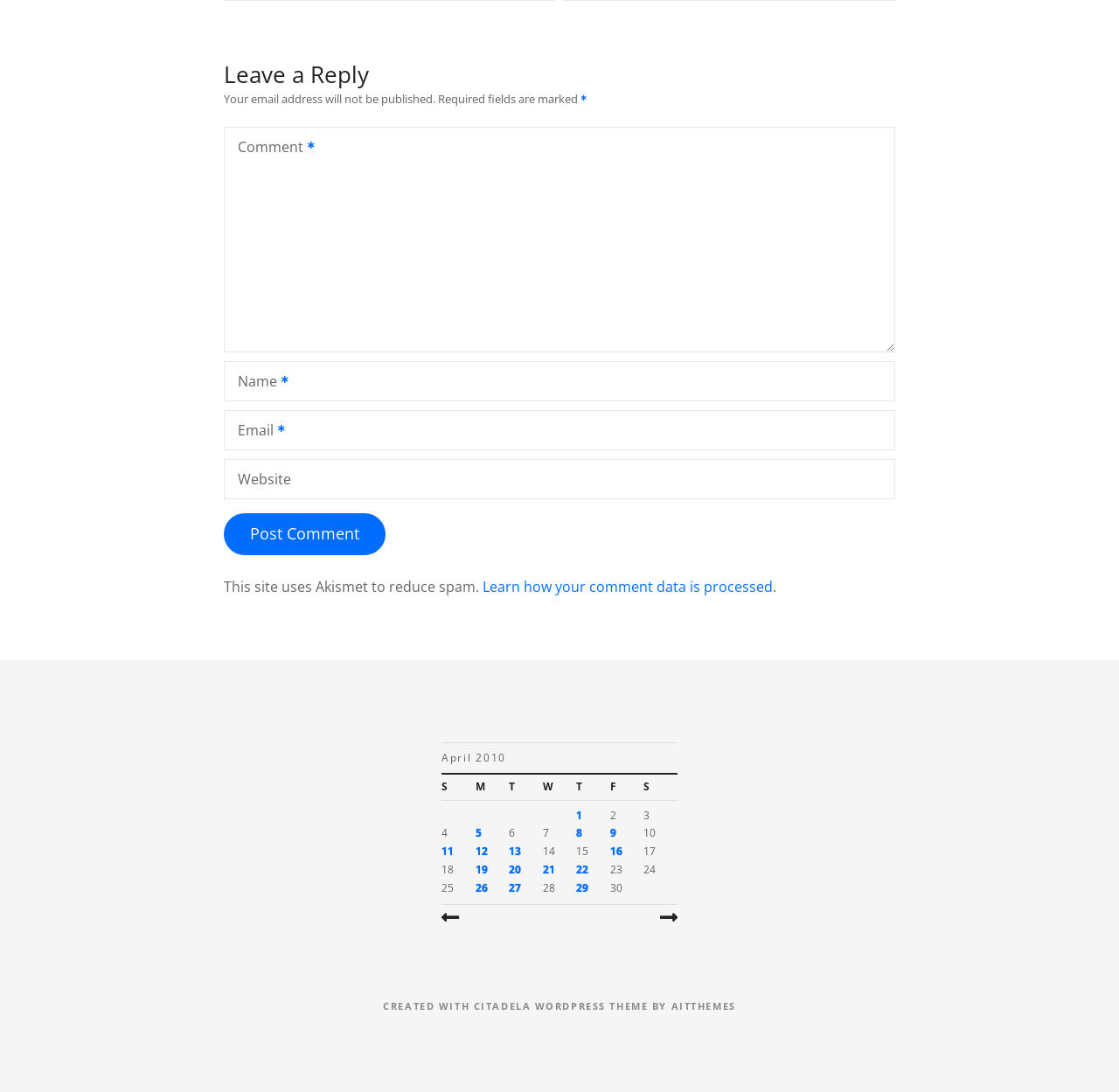Please determine the bounding box coordinates of the clickable area required to carry out the following instruction: "Enter your comment". The coordinates must be four float numbers between 0 and 1, represented as [left, top, right, bottom].

[0.201, 0.152, 0.799, 0.322]